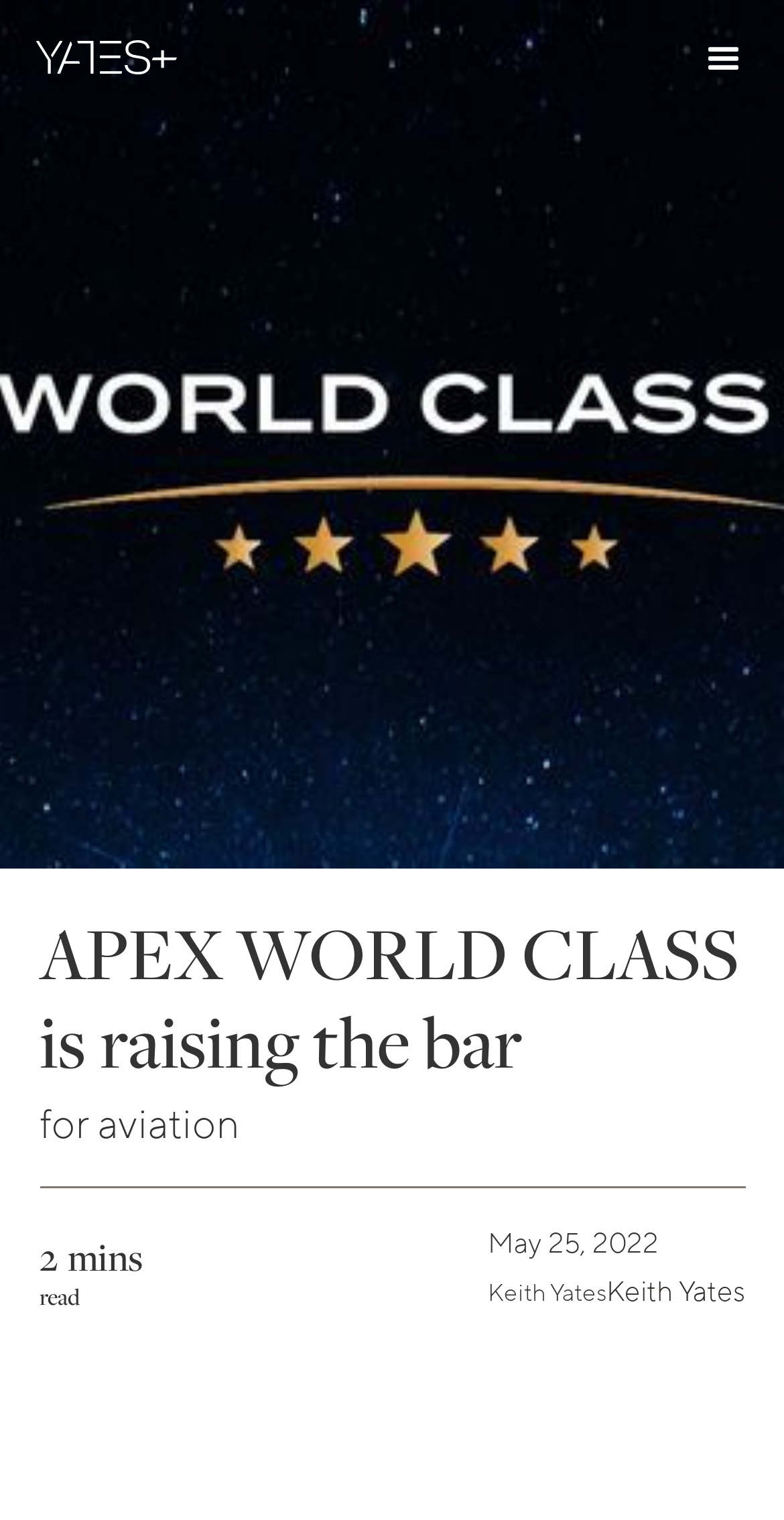Using a single word or phrase, answer the following question: 
How many links are there in the footer?

5